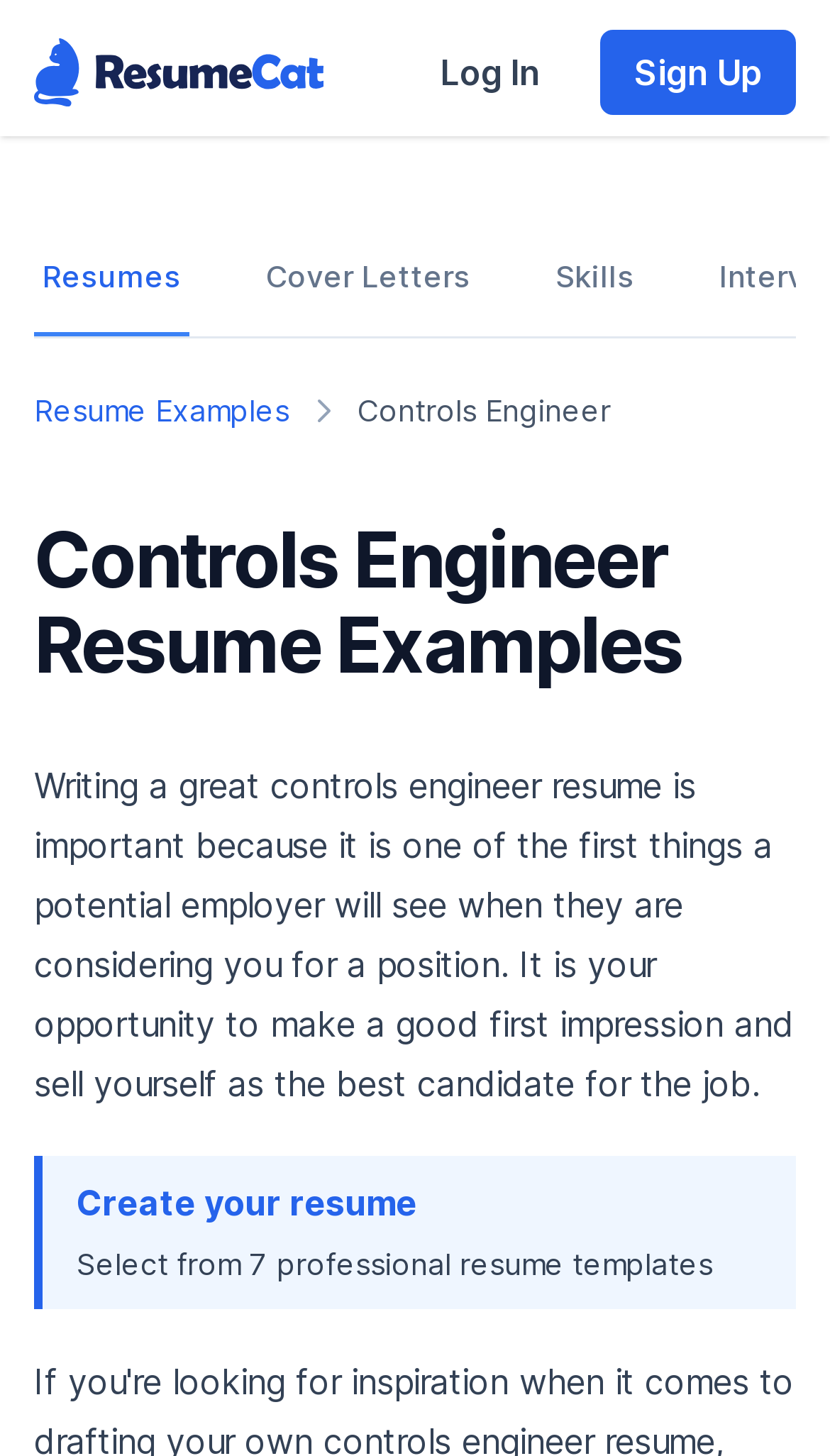Look at the image and answer the question in detail:
What is the logo of the website?

The logo of the website is ResumeCat logo, which is an image located at the top left corner of the webpage, with a bounding box coordinate of [0.041, 0.026, 0.39, 0.073].